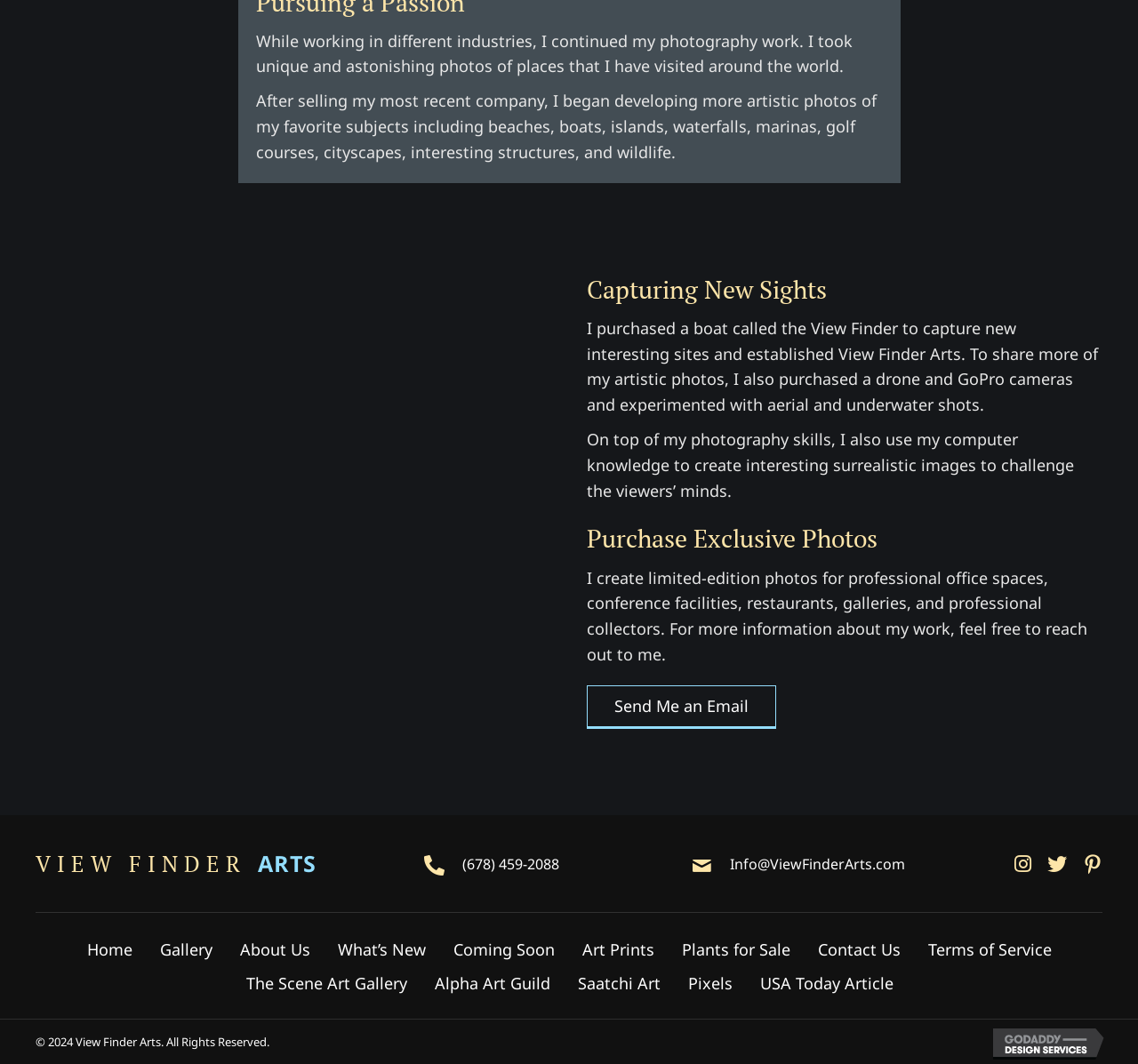Find and provide the bounding box coordinates for the UI element described with: "What’s New".

[0.285, 0.876, 0.386, 0.908]